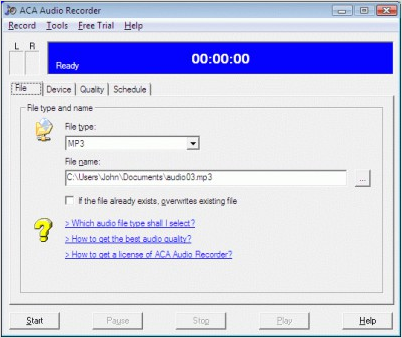Capture every detail in the image and describe it fully.

The image features a screenshot of the ACA Audio Recorder software interface, showcasing its user-friendly design. The main window displays a digital timer set to 00:00:00, indicating that the recording is ready to start. The interface includes tabs labeled "Record," "Tools," "Free Trial," and options for selecting the "File type" (with MP3 chosen) and specifying the "File name" in a designated directory path. Additionally, there are buttons for various functions: "Start," "Stop," "Pause," and "Play," facilitating ease of use for recording audio. Below the main components, users can find links for assistance, such as "Which audio file type shall I select?" and "How to get a license of ACA Audio Recorder?" This setup highlights the software's focus on accessibility and guidance for users during their audio recording tasks.